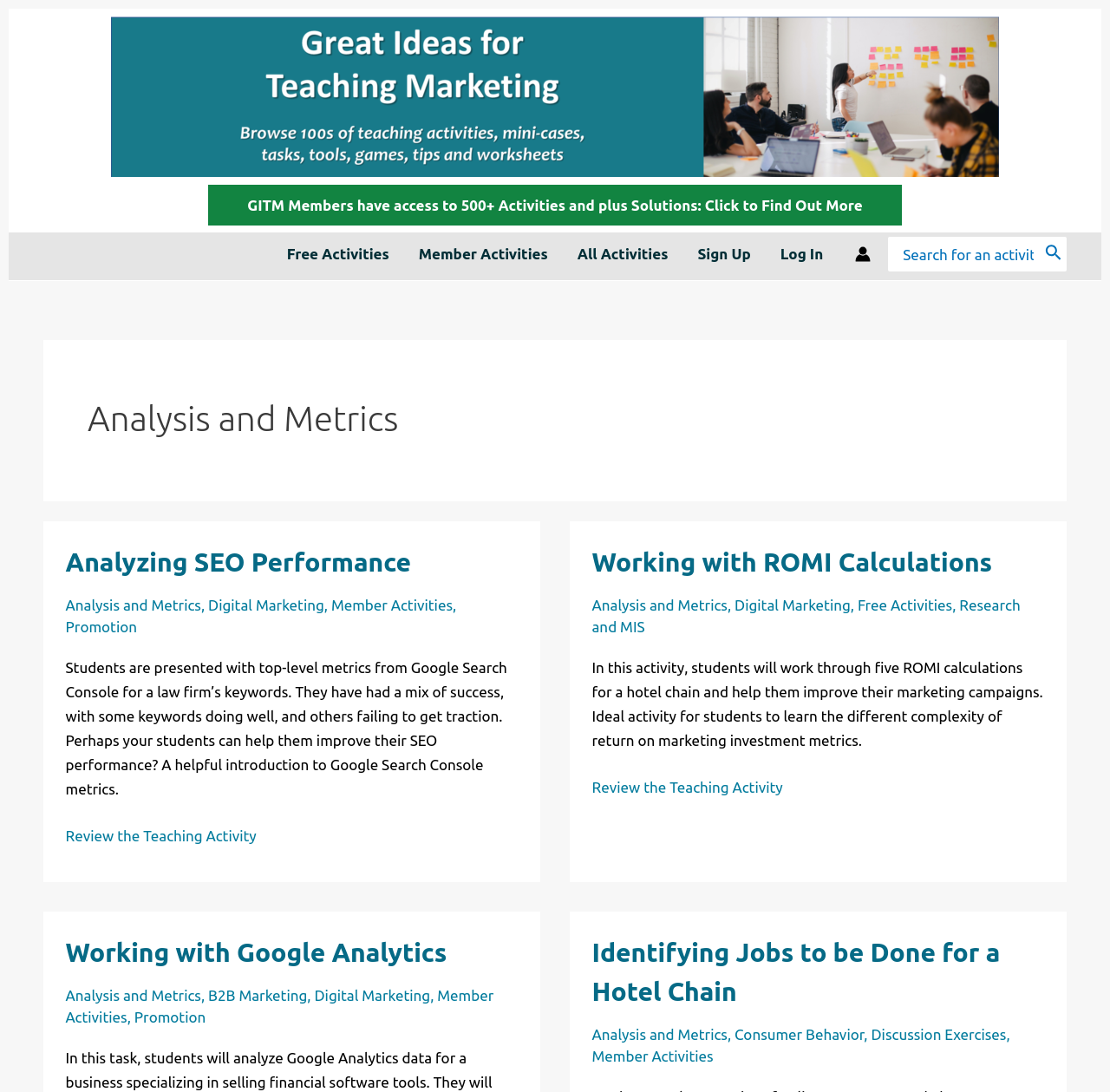Identify the bounding box coordinates of the clickable region necessary to fulfill the following instruction: "Sign Up". The bounding box coordinates should be four float numbers between 0 and 1, i.e., [left, top, right, bottom].

[0.615, 0.209, 0.69, 0.257]